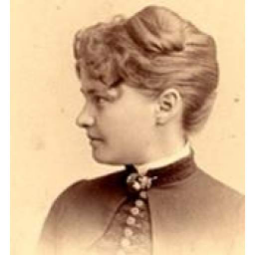Please study the image and answer the question comprehensively:
What is the name of the estate inherited by Isabel Howland?

According to the caption, Isabel Howland inherited the estate known as Shade Lawn in 1905, which she later transformed into a community center named Opendore.